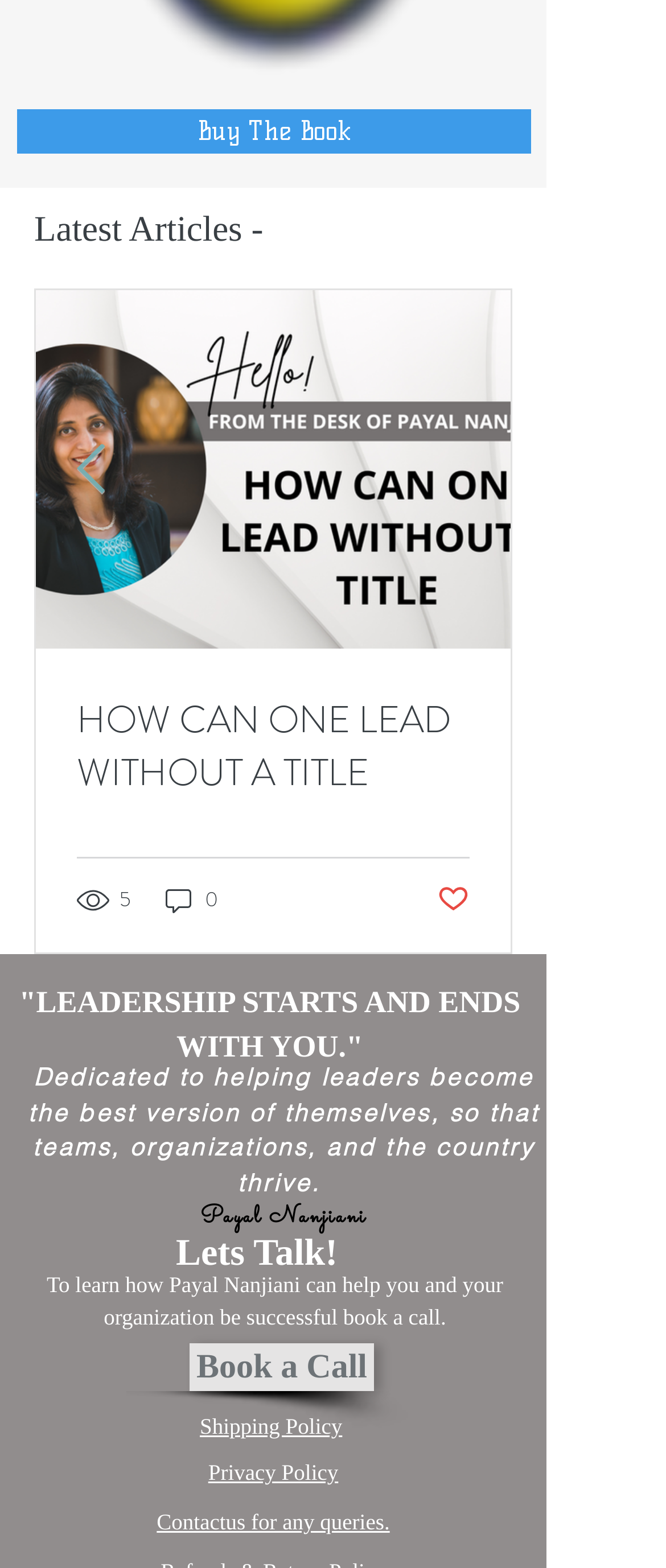Based on the element description: "Post not marked as liked", identify the UI element and provide its bounding box coordinates. Use four float numbers between 0 and 1, [left, top, right, bottom].

[0.656, 0.563, 0.705, 0.585]